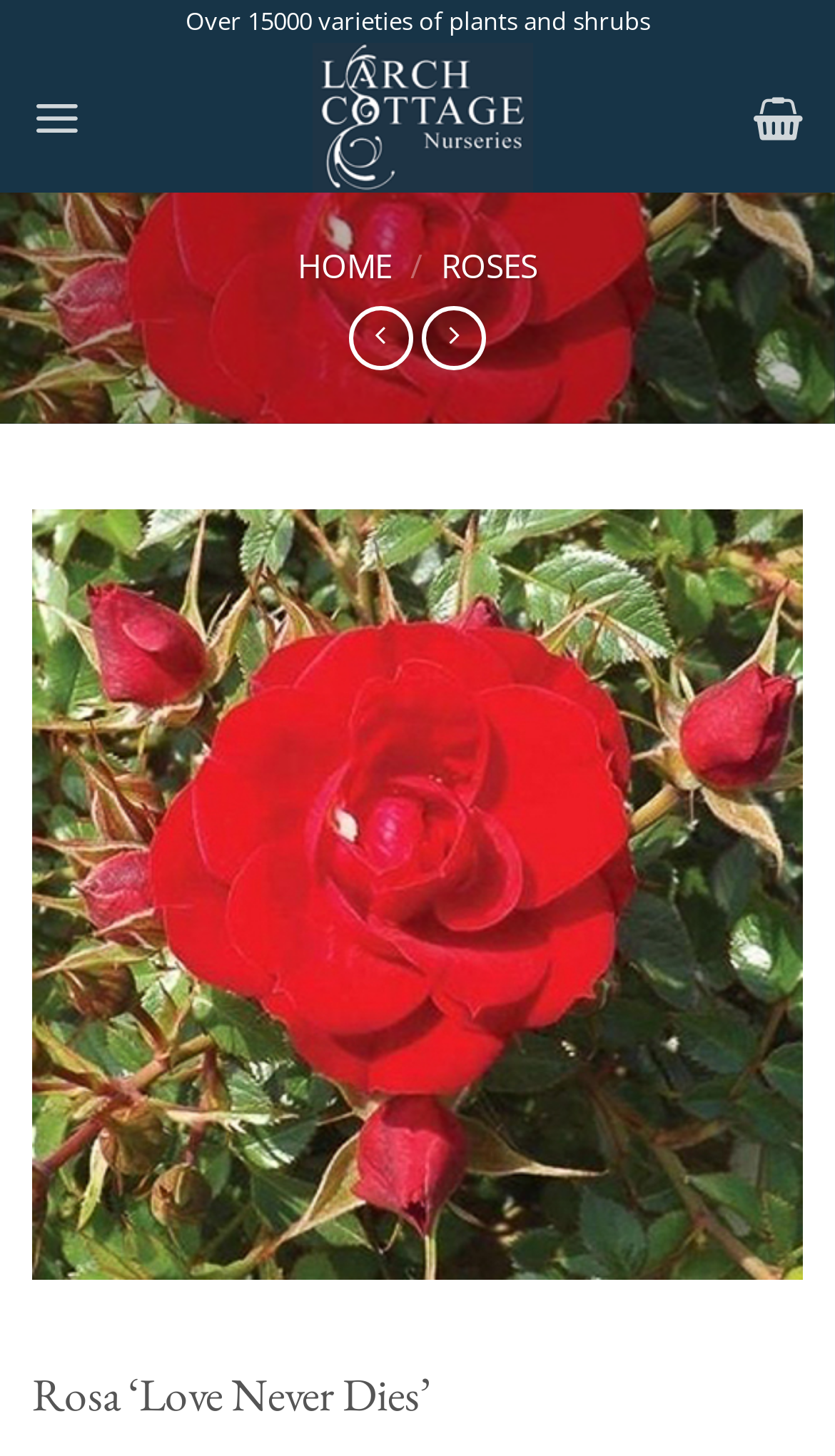Give a short answer to this question using one word or a phrase:
How many varieties of plants and shrubs are available?

Over 15000